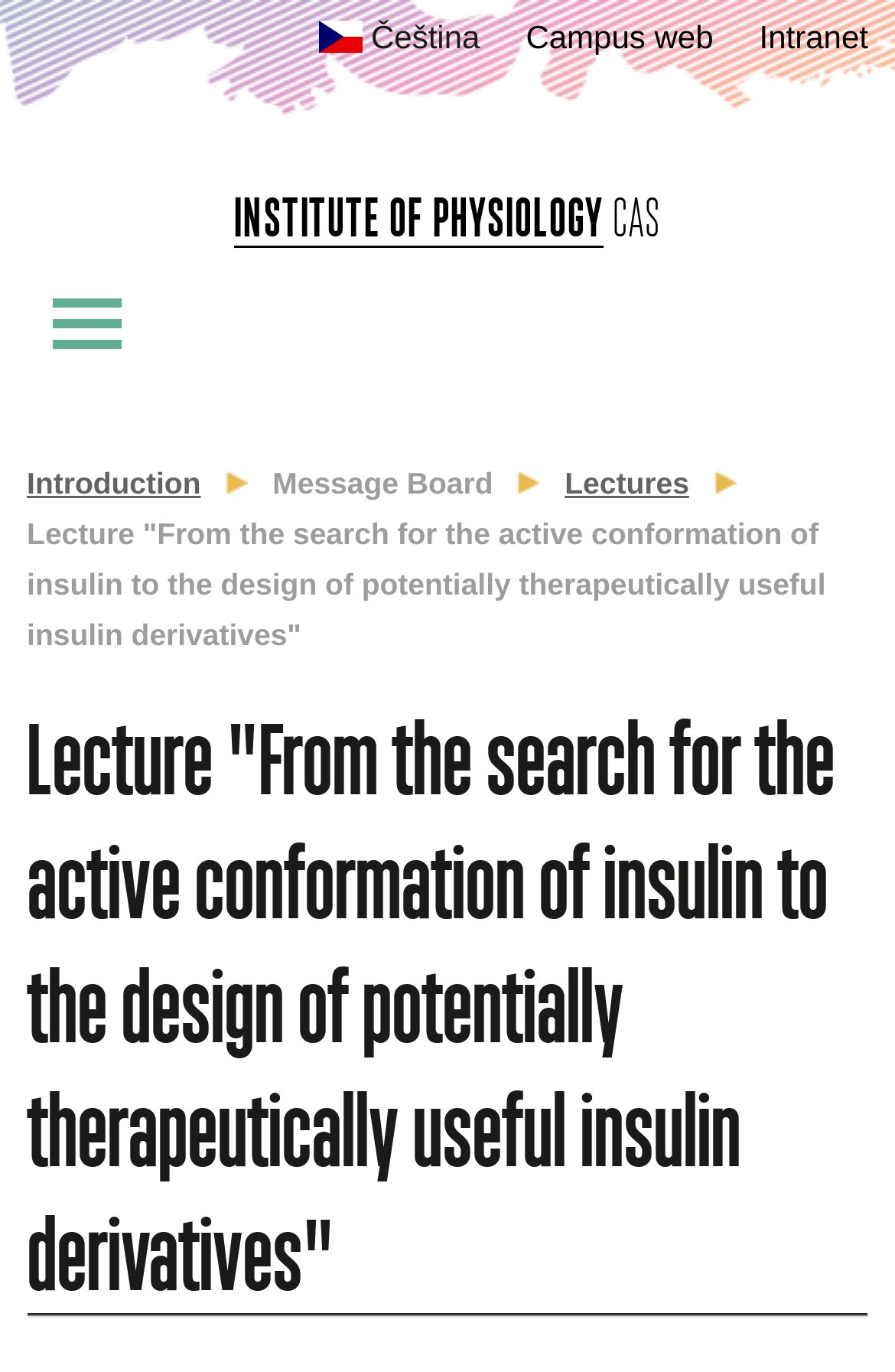Give the bounding box coordinates for the element described by: "Introduction".

[0.03, 0.34, 0.224, 0.365]